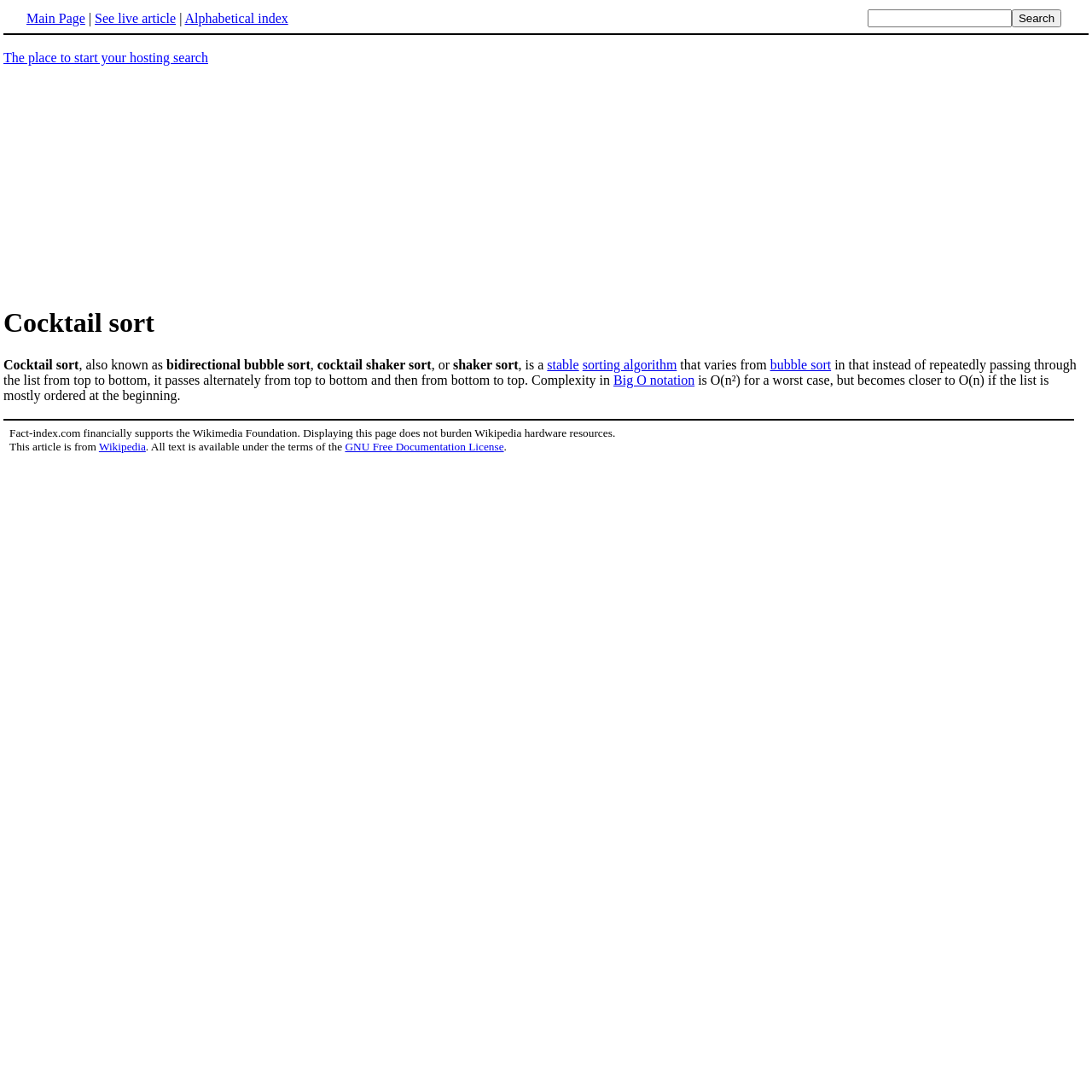Determine the bounding box coordinates of the clickable element necessary to fulfill the instruction: "Learn about bubble sort". Provide the coordinates as four float numbers within the 0 to 1 range, i.e., [left, top, right, bottom].

[0.705, 0.327, 0.761, 0.341]